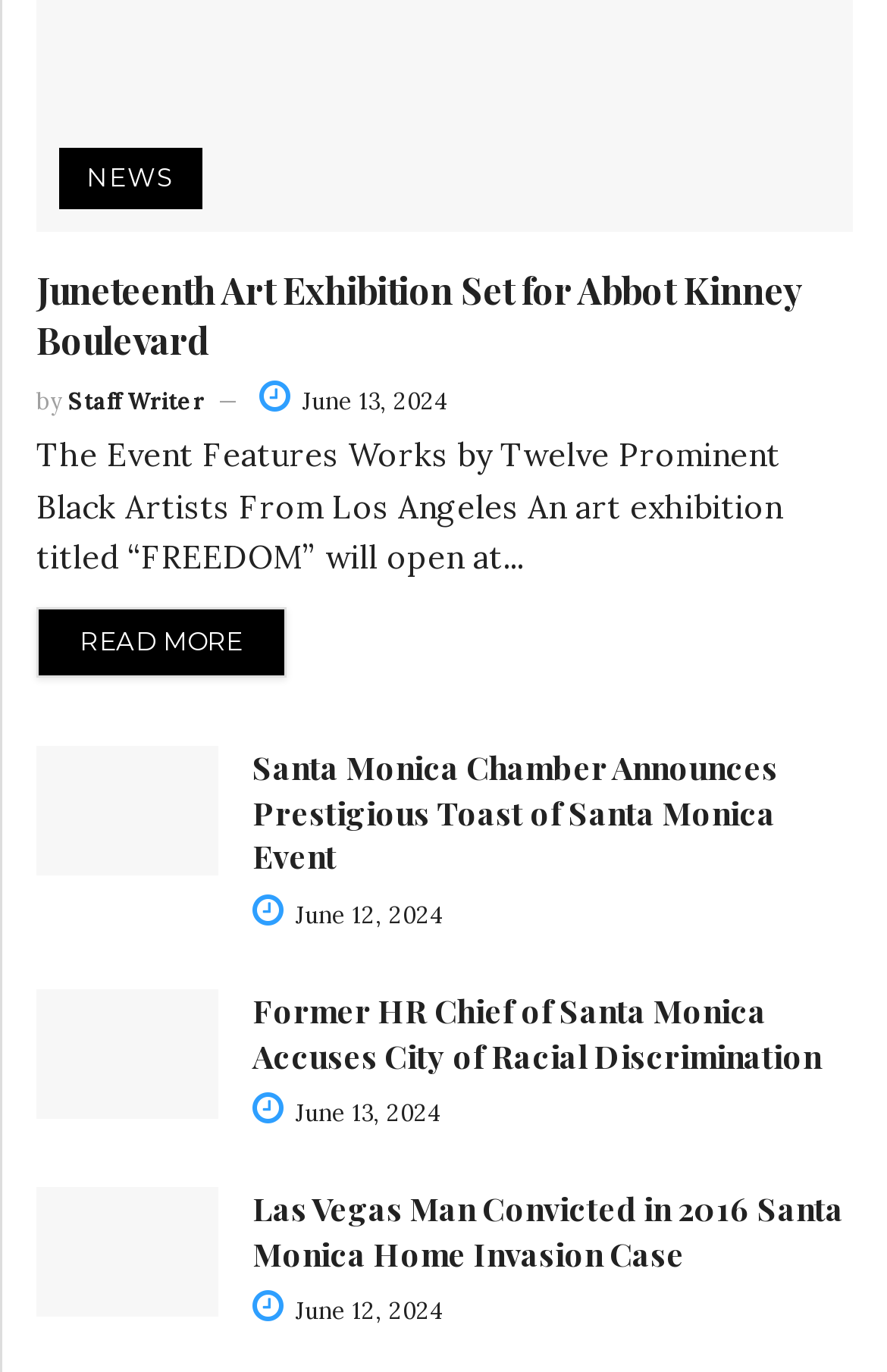Could you find the bounding box coordinates of the clickable area to complete this instruction: "Read more about Juneteenth Art Exhibition"?

[0.041, 0.442, 0.323, 0.494]